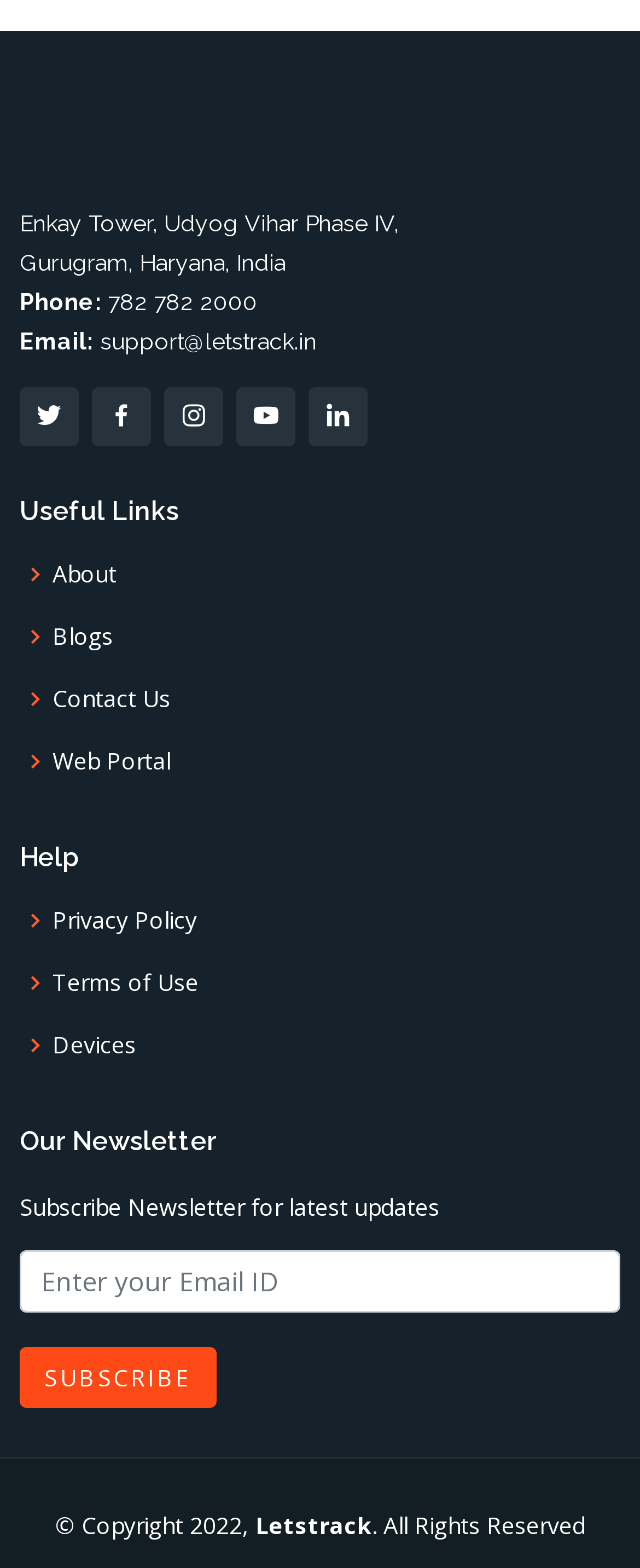Identify the bounding box coordinates for the element you need to click to achieve the following task: "Click the Subscribe button". The coordinates must be four float values ranging from 0 to 1, formatted as [left, top, right, bottom].

[0.031, 0.859, 0.337, 0.898]